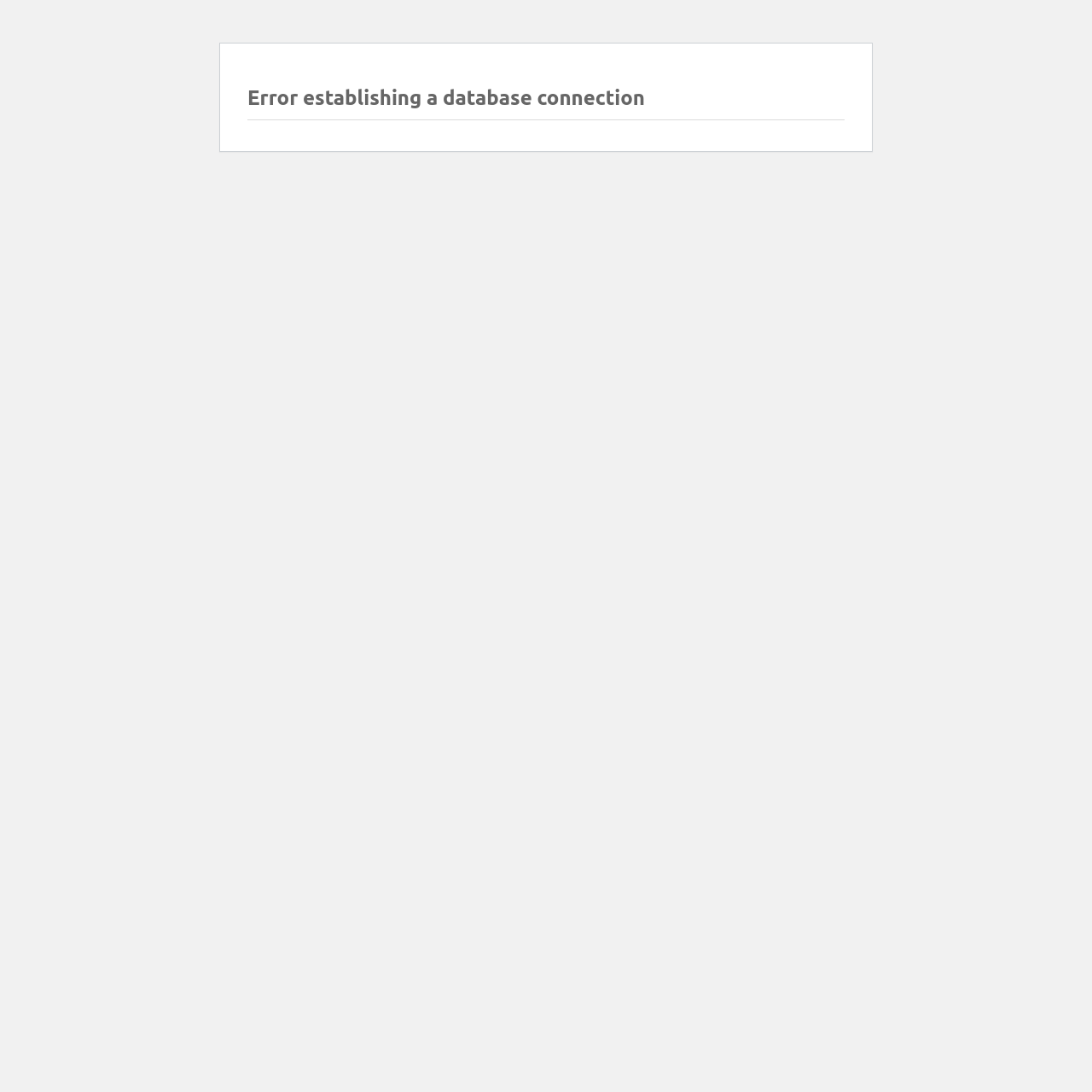Please find and generate the text of the main header of the webpage.

Error establishing a database connection